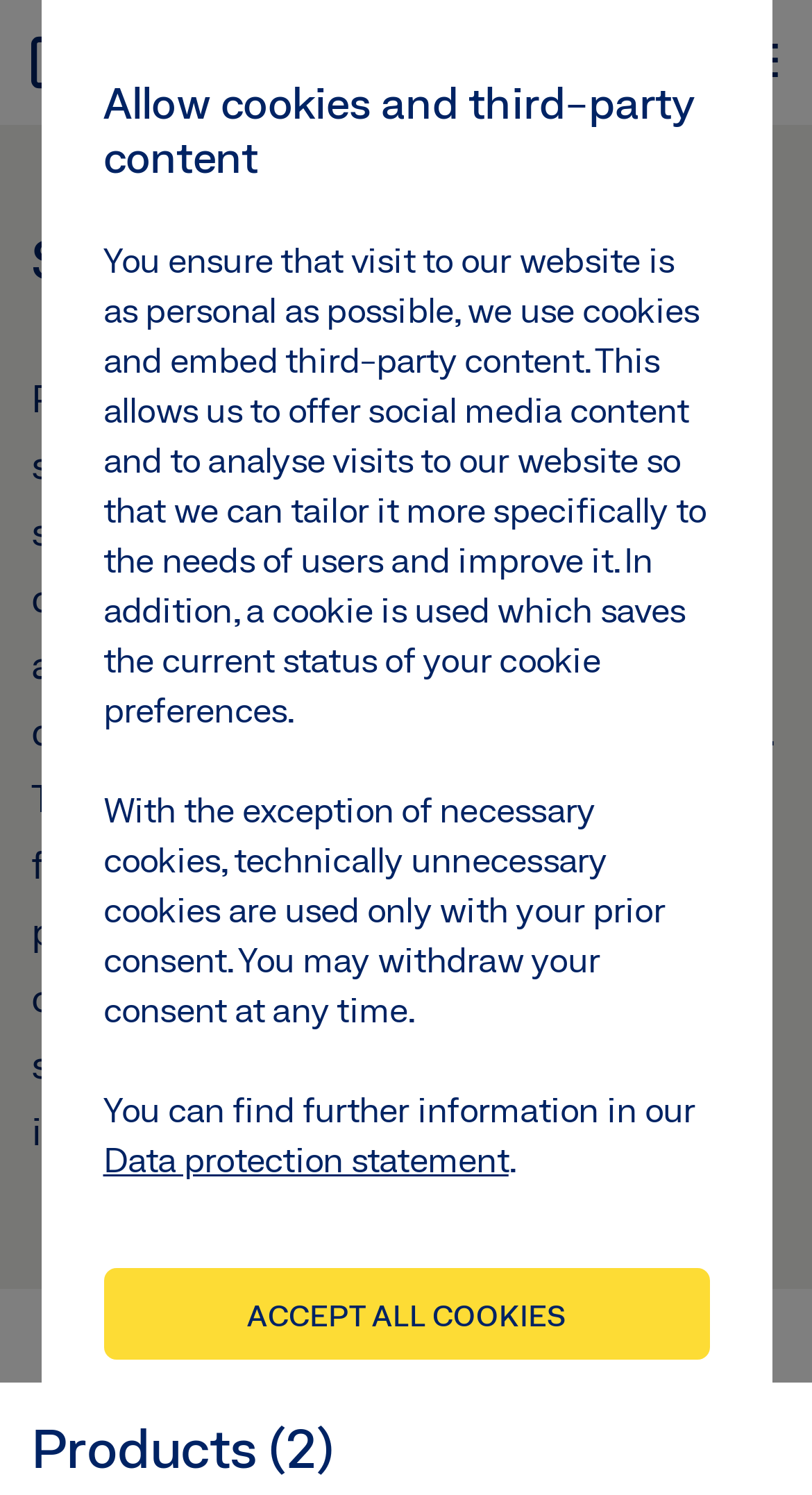Calculate the bounding box coordinates for the UI element based on the following description: "Accept all cookies". Ensure the coordinates are four float numbers between 0 and 1, i.e., [left, top, right, bottom].

[0.127, 0.848, 0.873, 0.909]